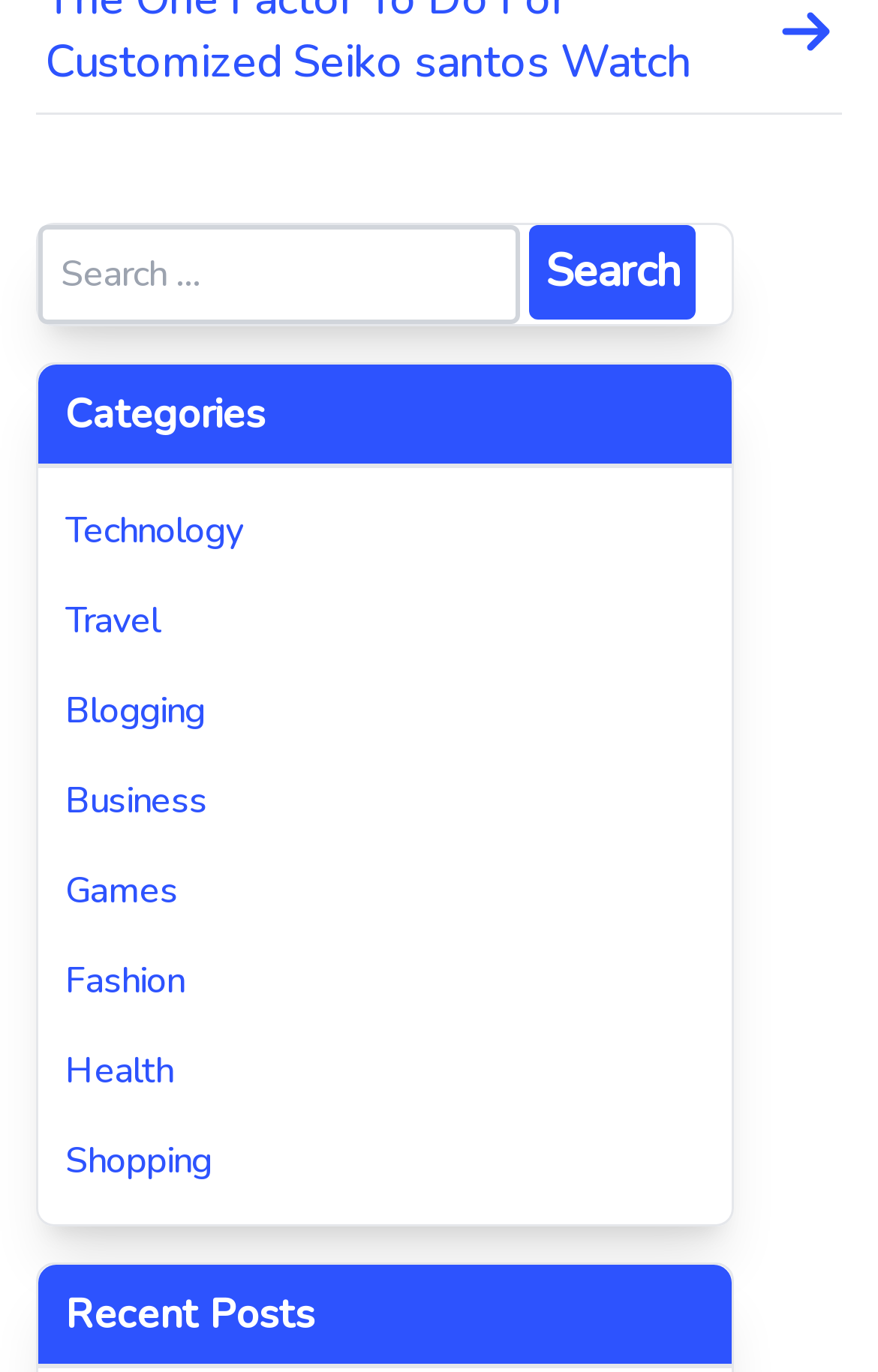Identify the bounding box for the given UI element using the description provided. Coordinates should be in the format (top-left x, top-left y, bottom-right x, bottom-right y) and must be between 0 and 1. Here is the description: parent_node: Search for: value="Search"

None